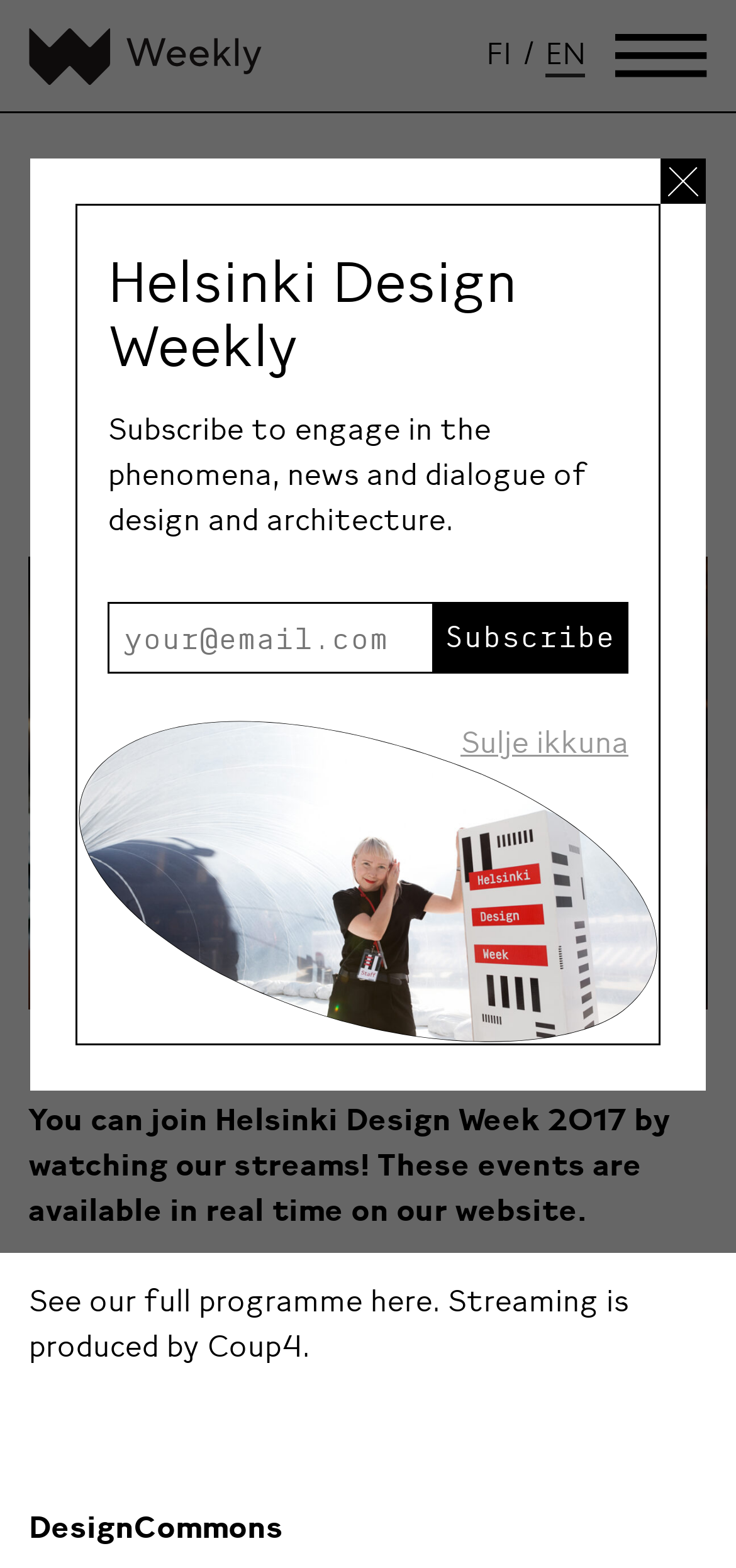Create an elaborate caption for the webpage.

The webpage is about Helsinki Design Week 2017, with a focus on streaming events. At the top left, there is a link to the homepage, followed by language options "FI" and "EN" to the right. A button to open the main menu is located at the top right corner.

Below the top navigation, there is a large header section that spans the entire width of the page. It contains the title "Helsinki Design Week 2017: Streaming" and a date "4.9.2017". 

To the right of the date, there is a section with the title "Helsinki Design Weekly" and a brief description of the event. Below this section, there is a paragraph of text that invites users to join the event by watching streams, with a link to see the full program.

Further down, there is a section that credits the streaming production to "Coup4" and "DesignCommons", with links to their respective websites.

On the right side of the page, there is a complementary section that takes up about 80% of the page height. It contains a newsletter subscription section with a heading "Helsinki Design Weekly", a brief description, a text box to enter an email address, and a "Subscribe" button. Below this section, there is a button to close the newsletter window, accompanied by an image.

At the very bottom of the page, there is another button to close the newsletter window, along with an image that spans about 80% of the page width.